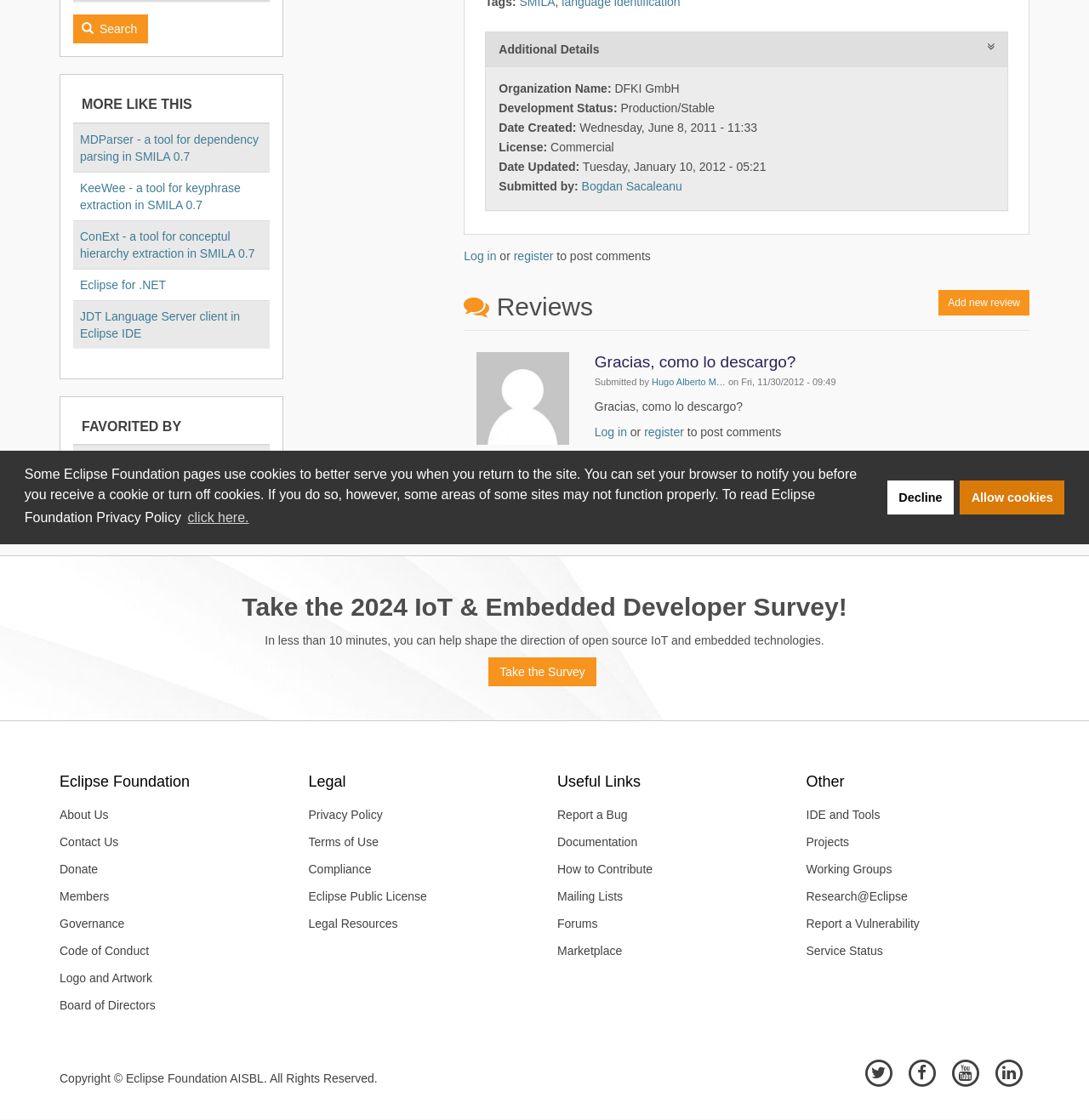Determine the bounding box coordinates of the UI element described by: "click here.".

[0.17, 0.451, 0.231, 0.474]